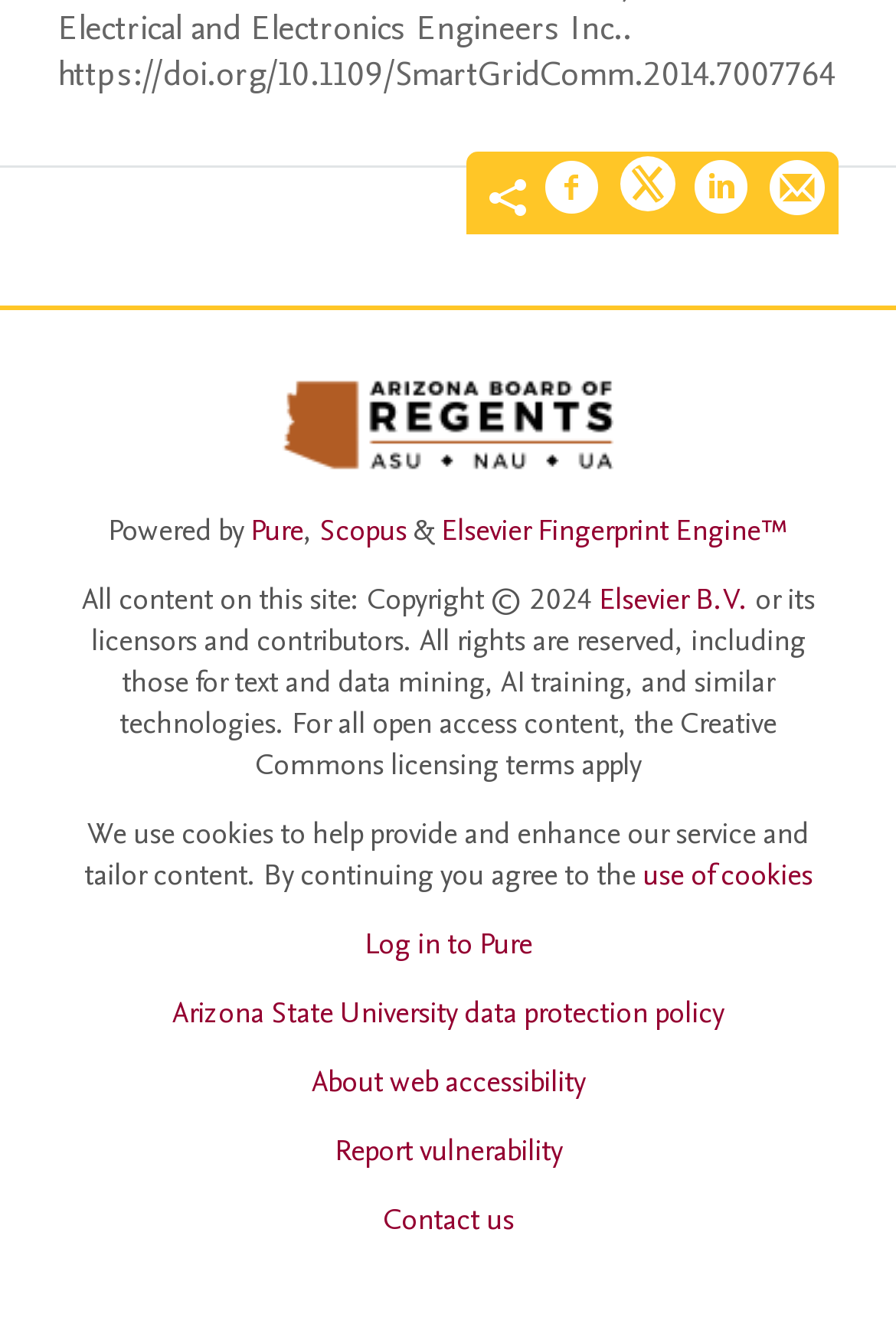How many social media sharing options are available?
Provide an in-depth answer to the question, covering all aspects.

I counted the number of link elements with social media-related text, including 'Share on Facebook', 'Share on Twitter', 'Share on LinkedIn', and 'Share by email'. There are four such elements, indicating that there are four social media sharing options available.